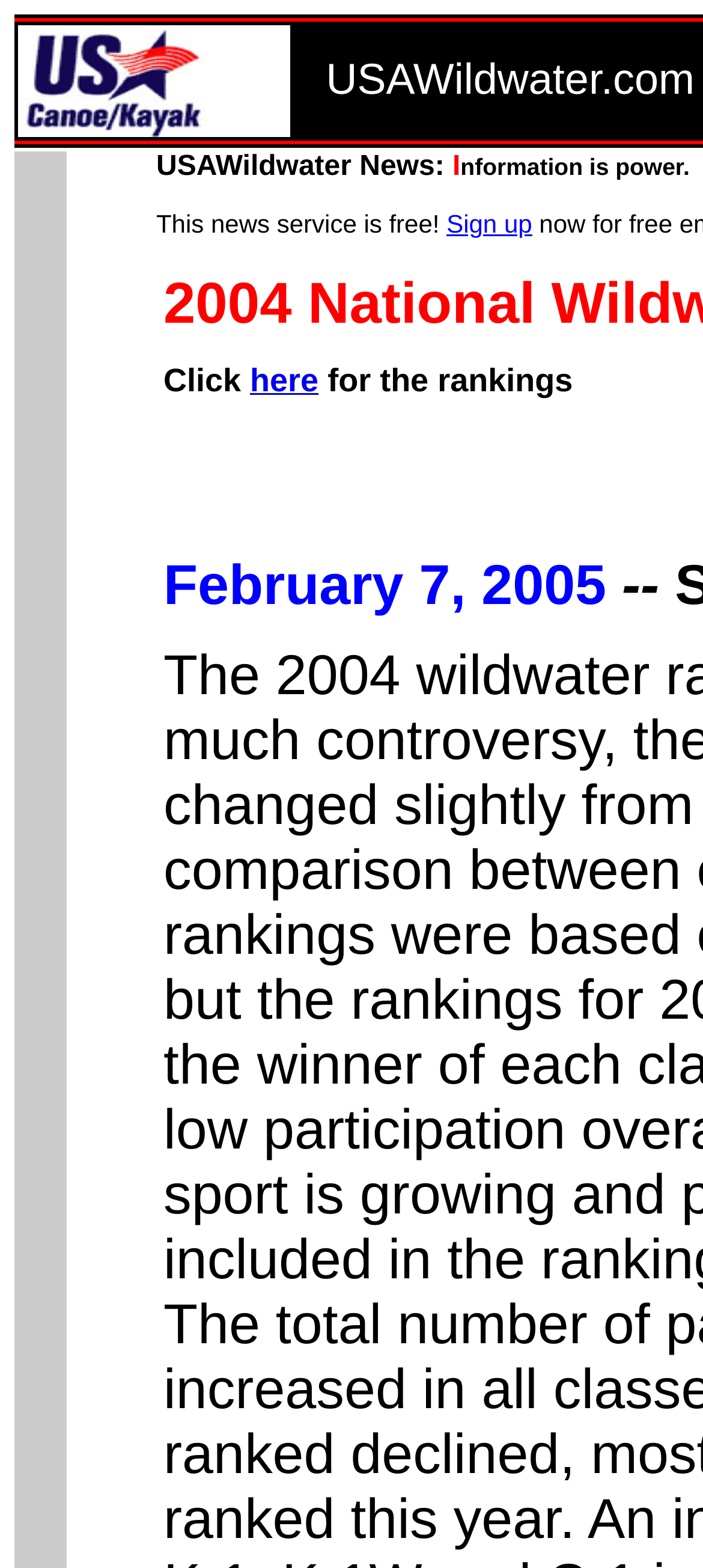Bounding box coordinates should be provided in the format (top-left x, top-left y, bottom-right x, bottom-right y) with all values between 0 and 1. Identify the bounding box for this UI element: Lecture

None